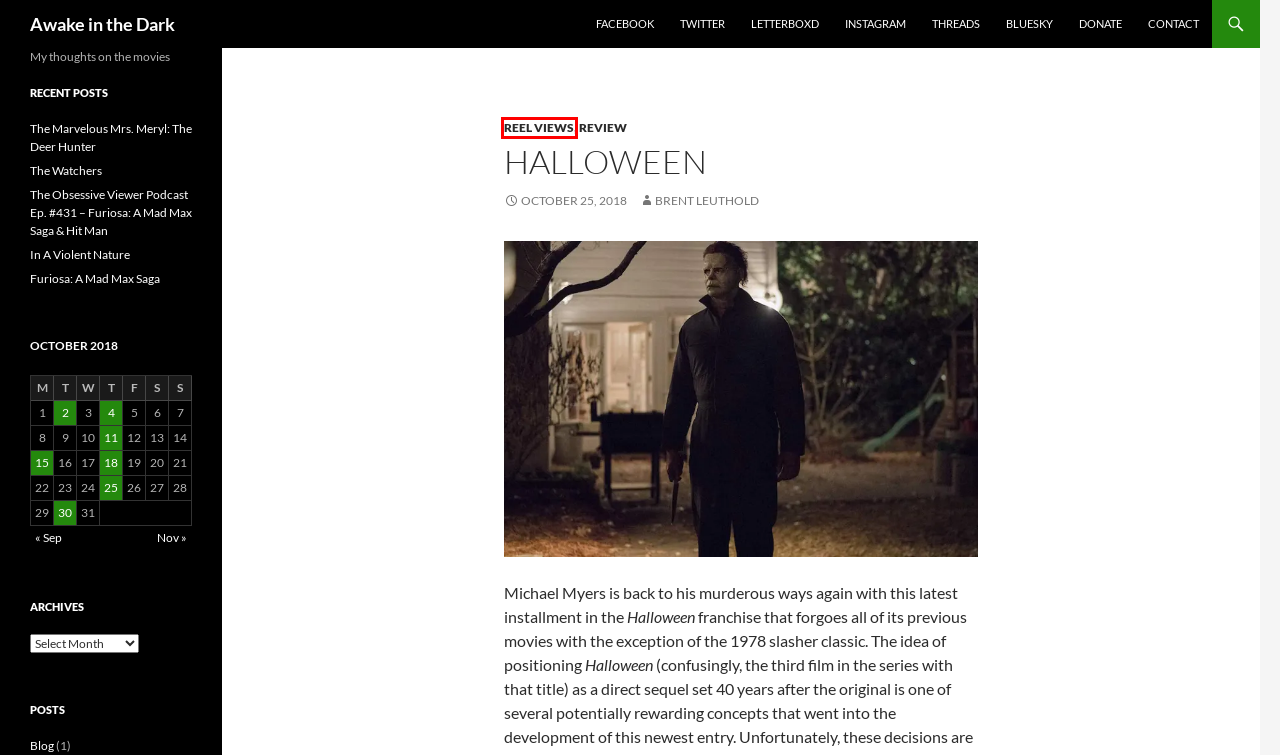You have a screenshot of a webpage with a red rectangle bounding box. Identify the best webpage description that corresponds to the new webpage after clicking the element within the red bounding box. Here are the candidates:
A. PayPal.Me
B. November | 2018 | Awake in the Dark
C. Reel Views | Awake in the Dark
D. 30 | October | 2018 | Awake in the Dark
E. 04 | October | 2018 | Awake in the Dark
F. The Watchers | Awake in the Dark
G. ‎Brent Leuthold’s profile • Letterboxd
H. @awakeinthedark.bsky.social on Bluesky

C